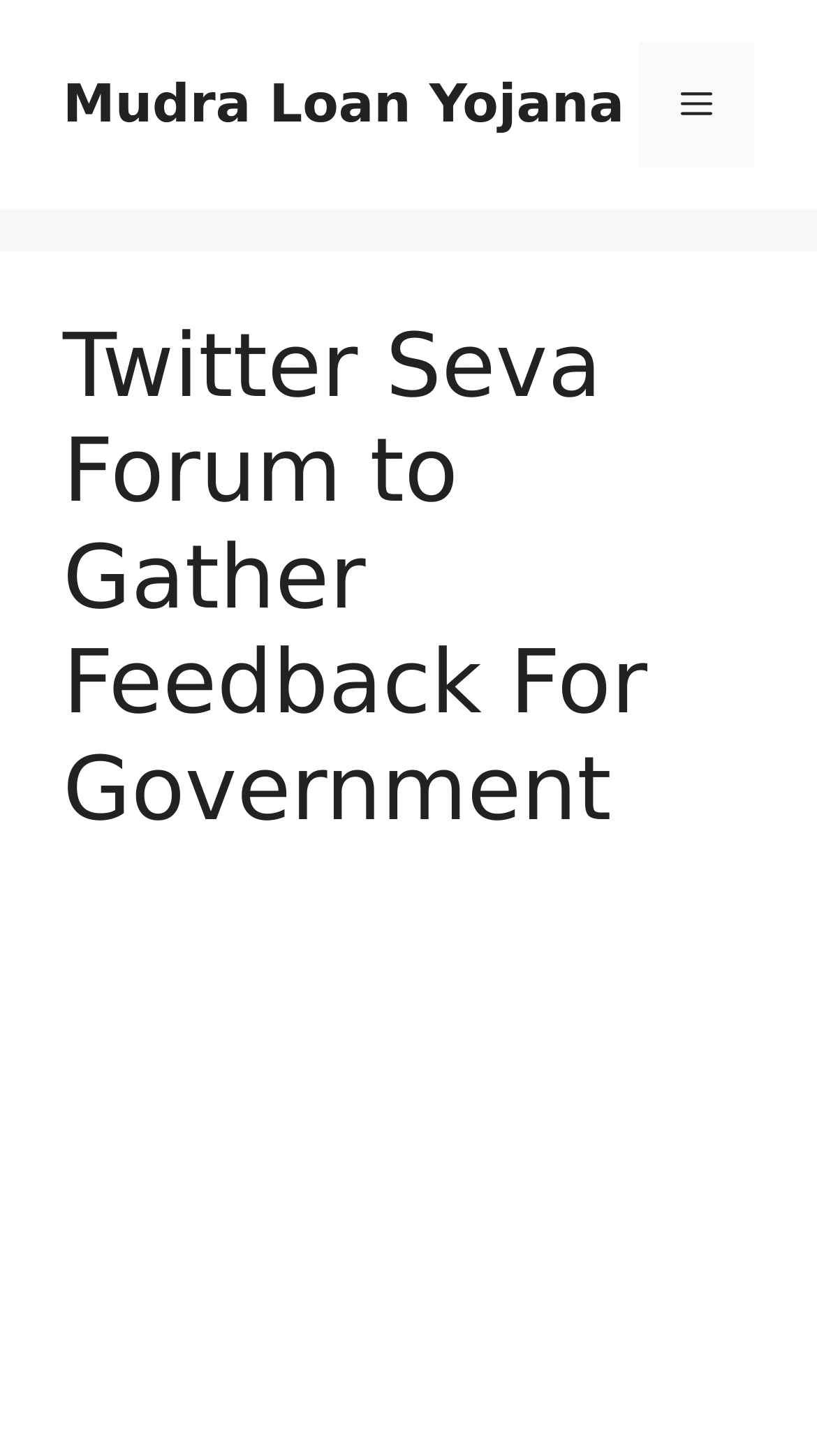Highlight the bounding box of the UI element that corresponds to this description: "Menu".

[0.782, 0.029, 0.923, 0.115]